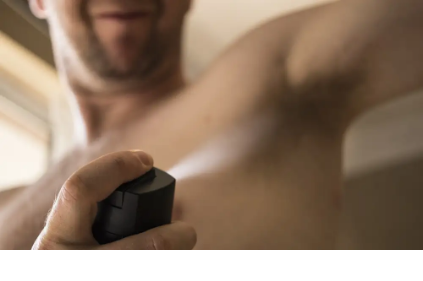What is the theme of the accompanying article?
Please provide a single word or phrase in response based on the screenshot.

Best Room Deodorizer